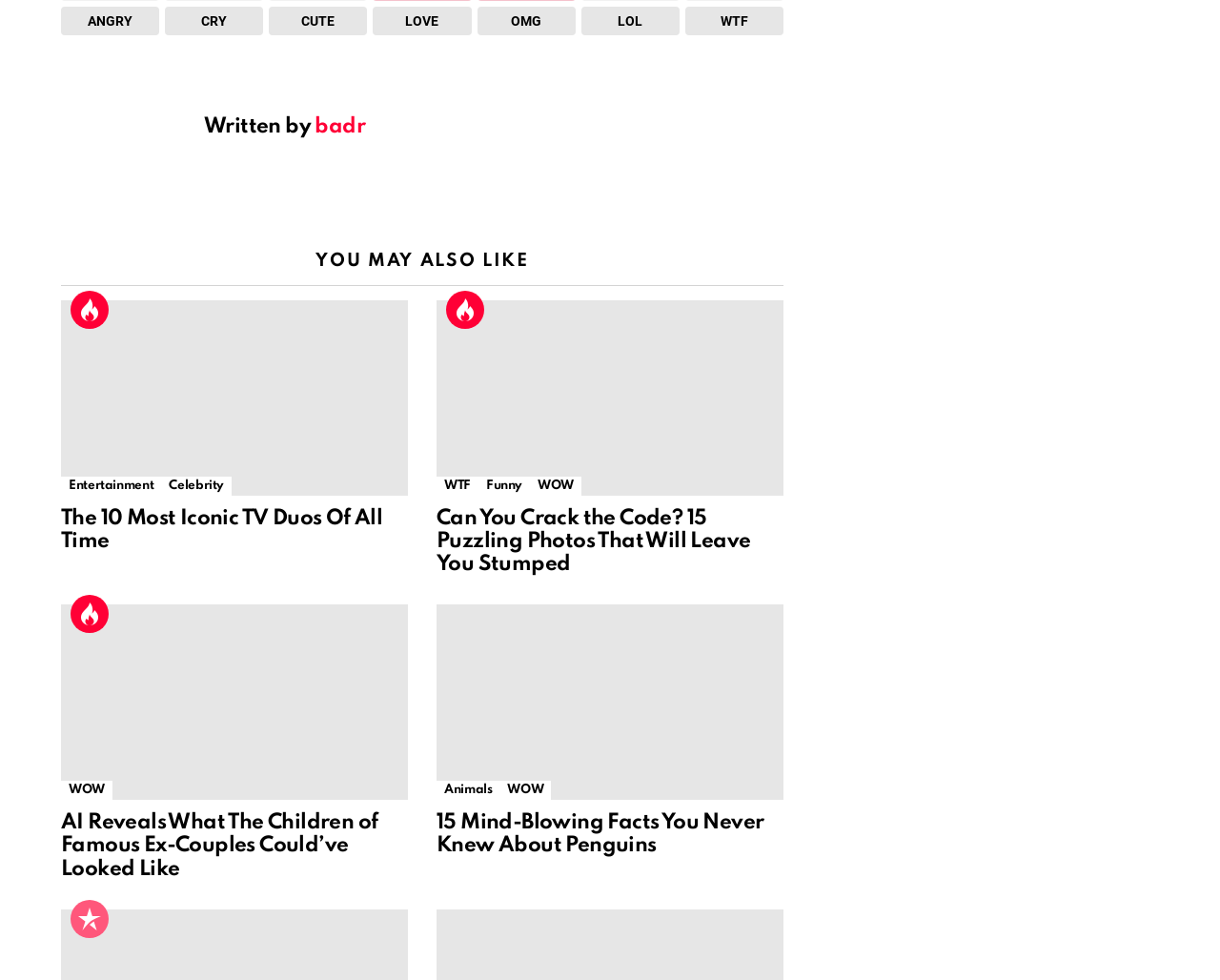Kindly determine the bounding box coordinates for the clickable area to achieve the given instruction: "Explore the 'WOW' category".

[0.05, 0.486, 0.092, 0.505]